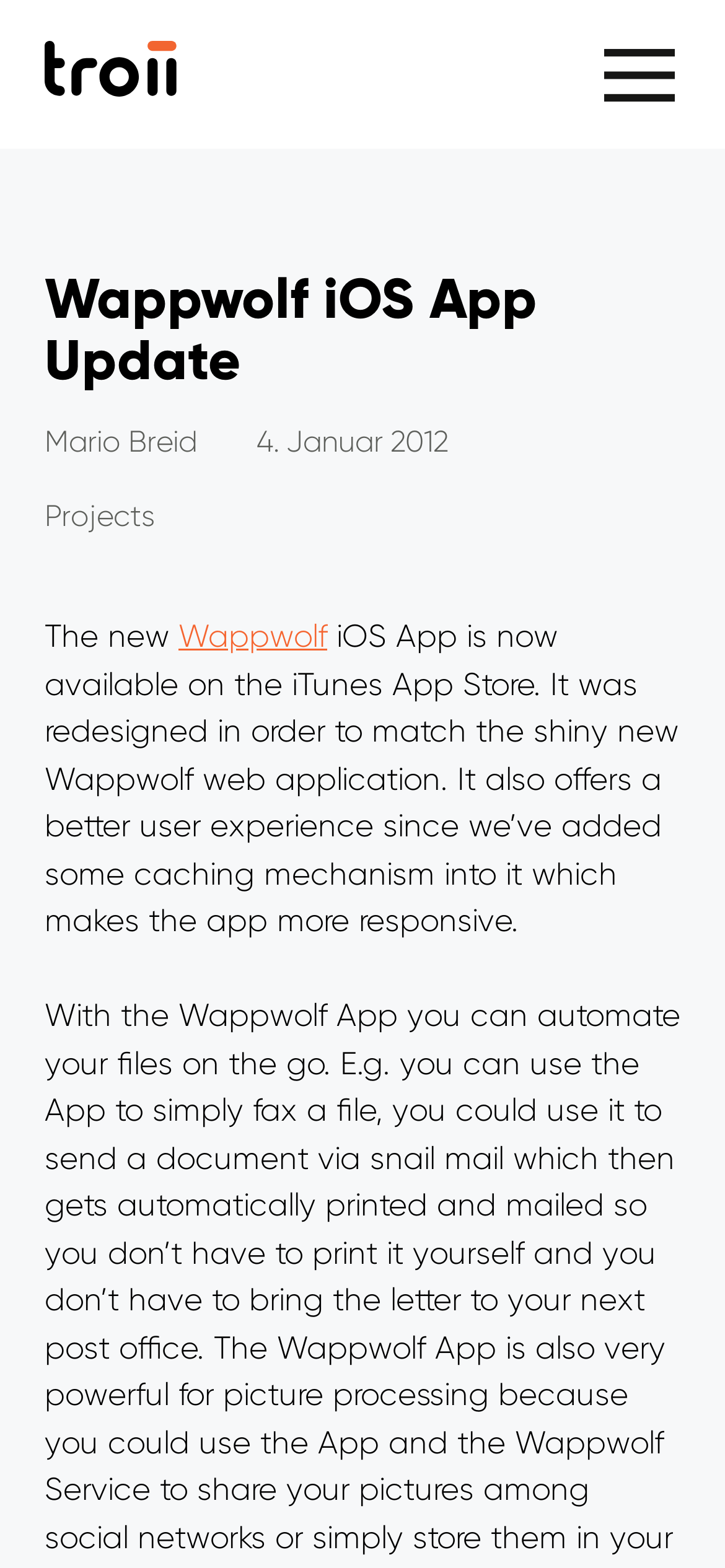Provide the bounding box coordinates for the UI element that is described as: "aria-label="Menu"".

[0.826, 0.027, 0.938, 0.068]